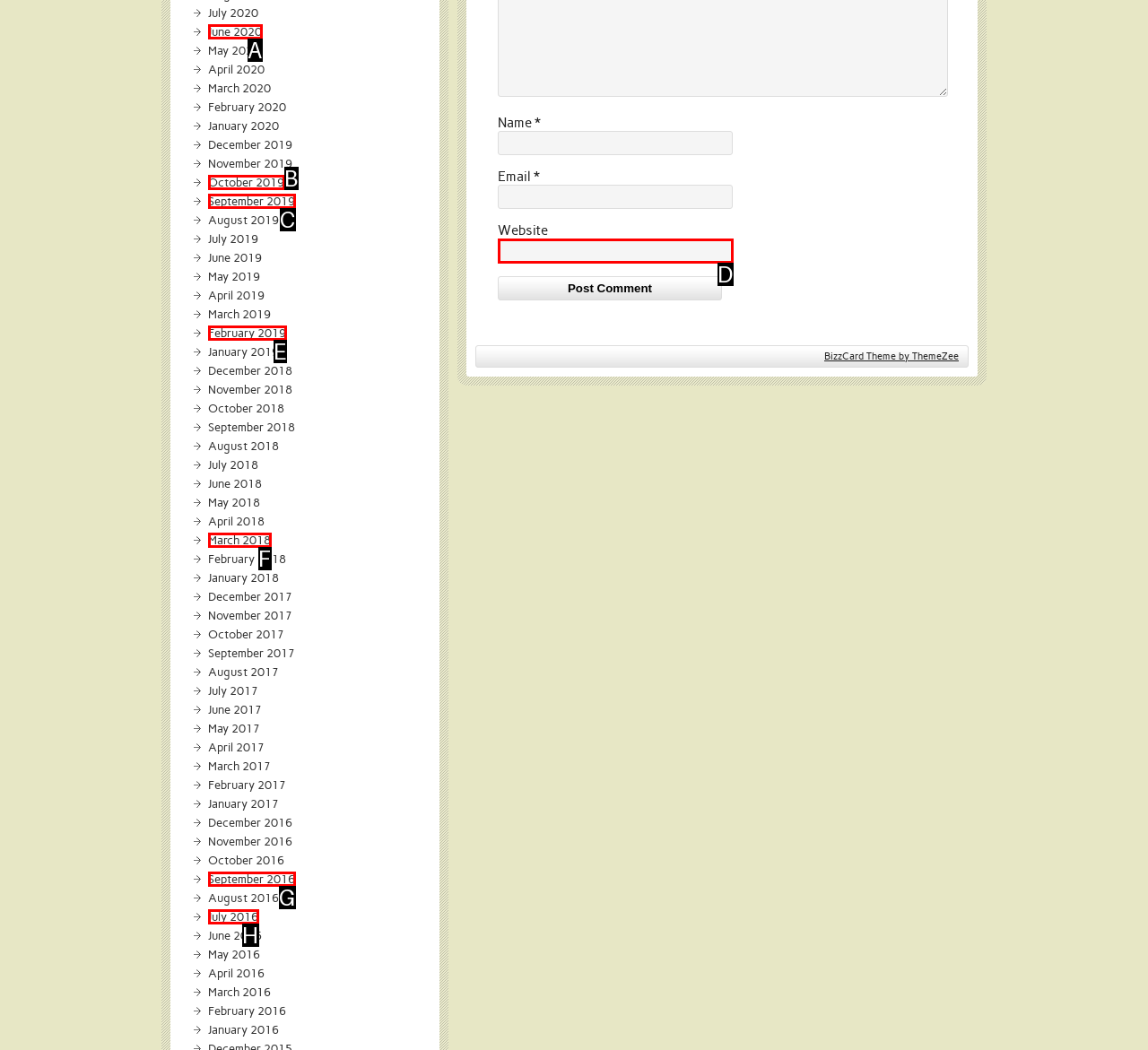Identify the option that corresponds to the description: parent_node: Website name="url". Provide only the letter of the option directly.

D